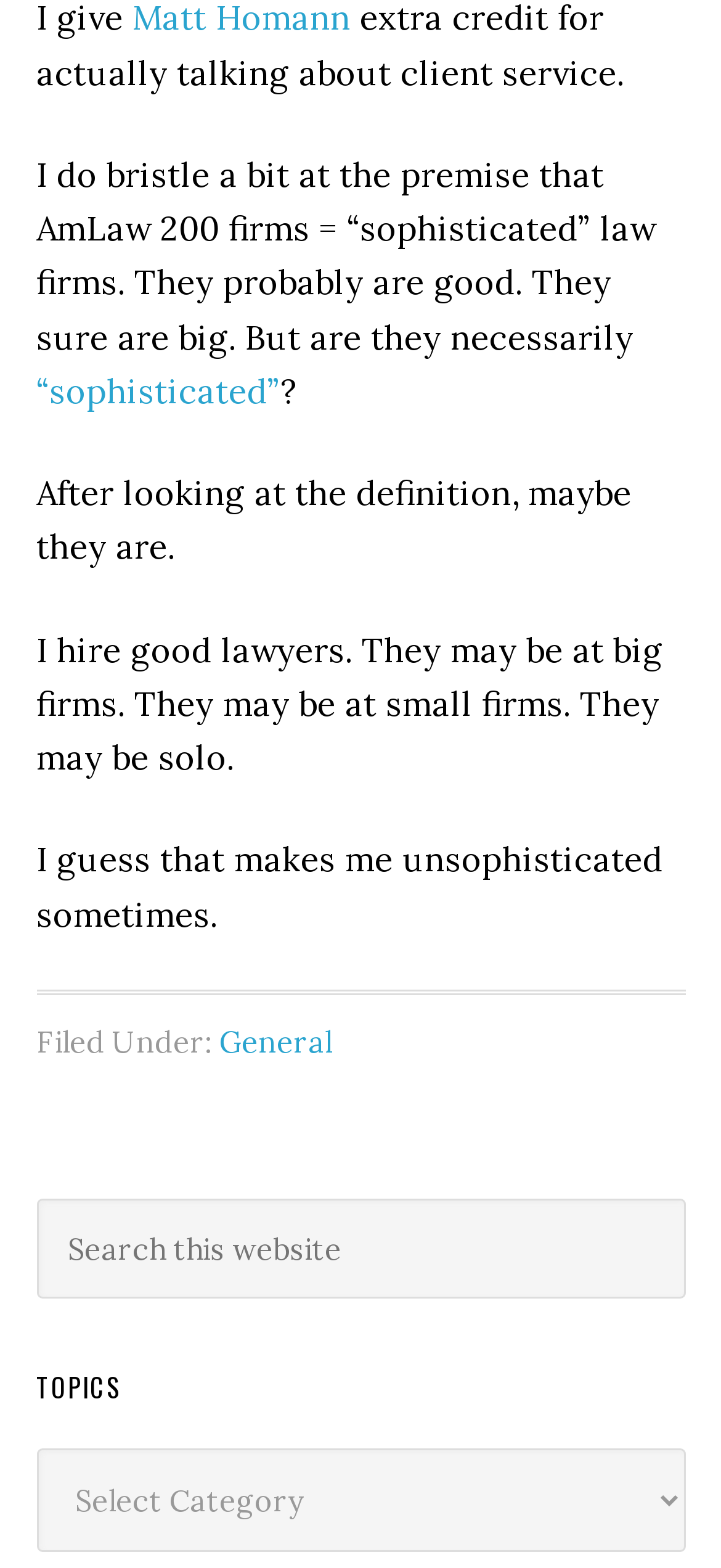Using the provided description name="s" placeholder="Search this website", find the bounding box coordinates for the UI element. Provide the coordinates in (top-left x, top-left y, bottom-right x, bottom-right y) format, ensuring all values are between 0 and 1.

[0.05, 0.764, 0.95, 0.828]